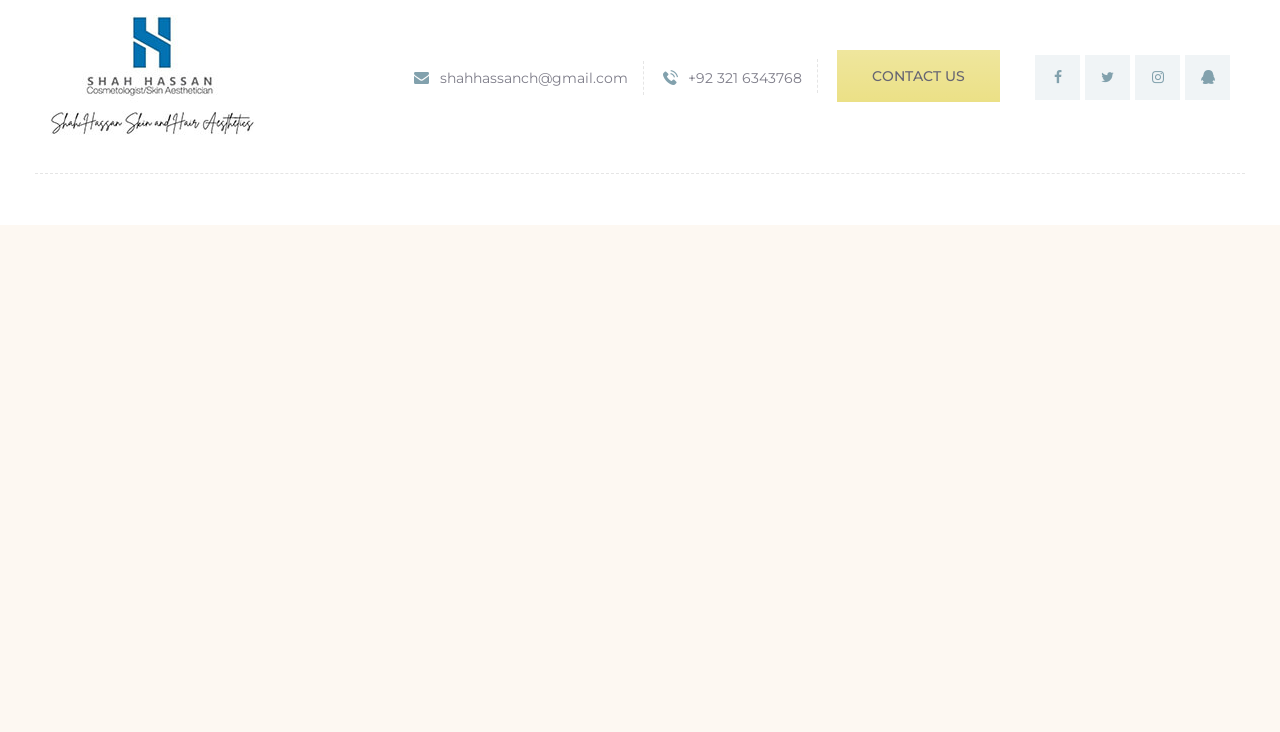Please determine the bounding box coordinates of the element's region to click for the following instruction: "visit the homepage".

[0.371, 0.0, 0.629, 0.048]